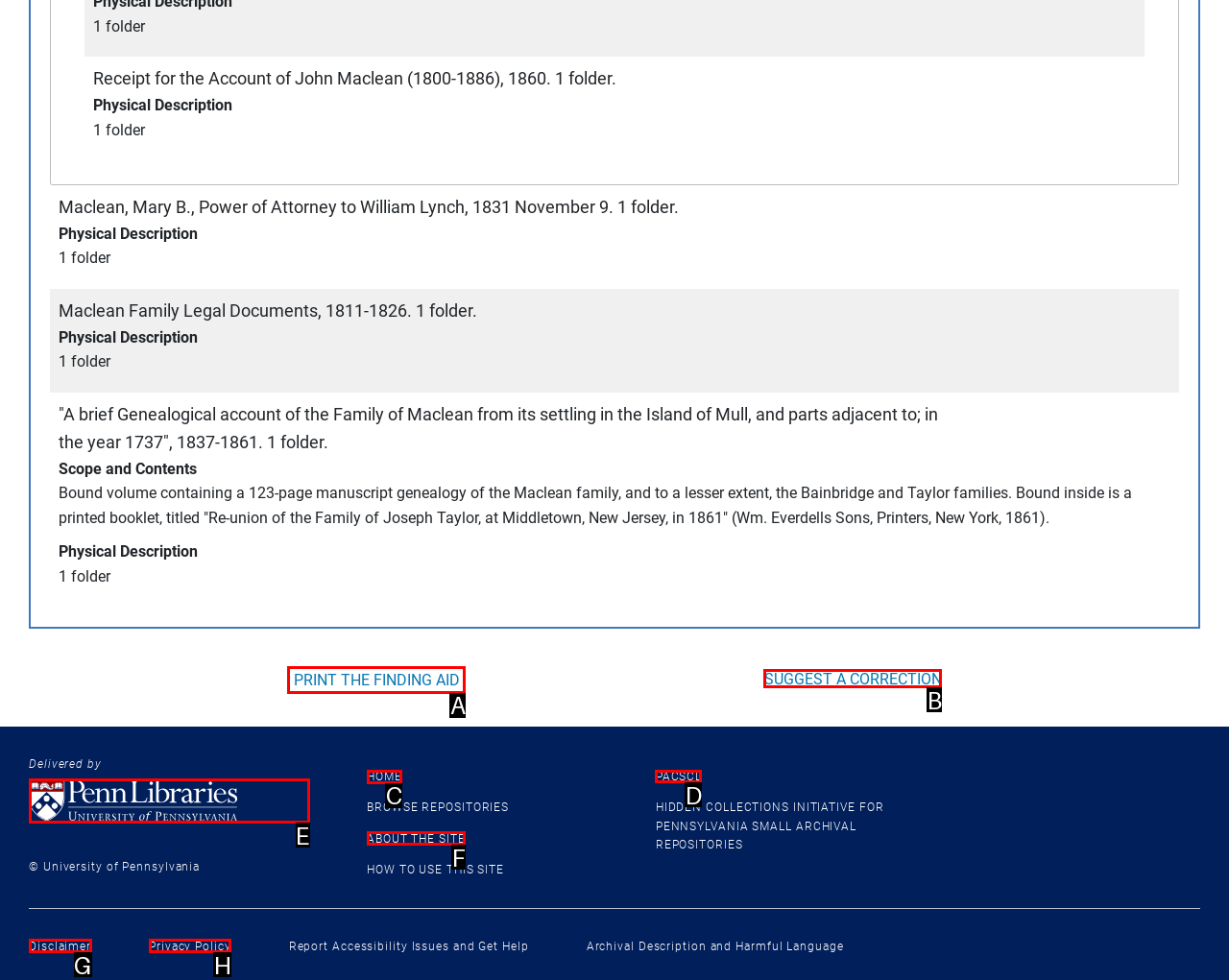Choose the correct UI element to click for this task: Go to PACSCL Answer using the letter from the given choices.

D